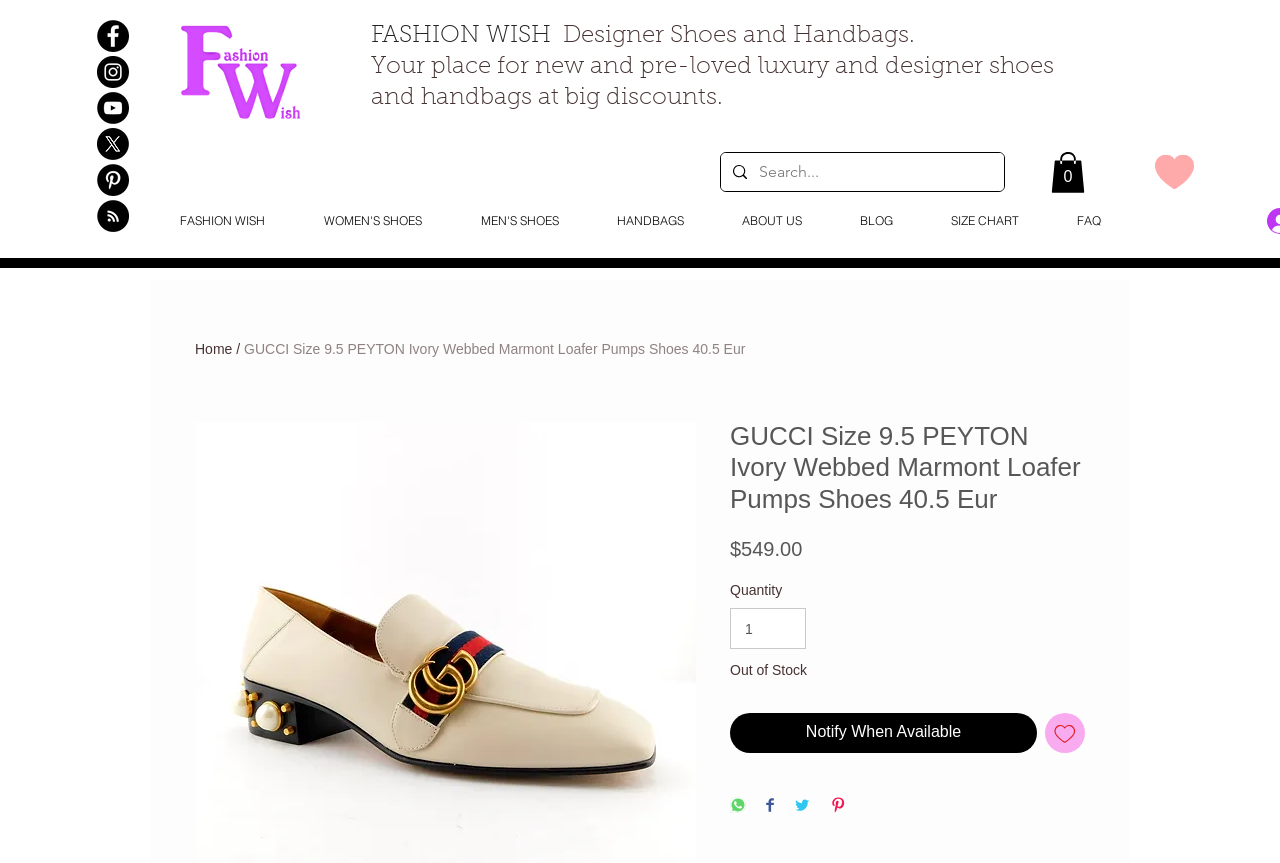Please determine the bounding box coordinates, formatted as (top-left x, top-left y, bottom-right x, bottom-right y), with all values as floating point numbers between 0 and 1. Identify the bounding box of the region described as: aria-label="RSS - FASHION WISH BLOG"

[0.076, 0.232, 0.101, 0.269]